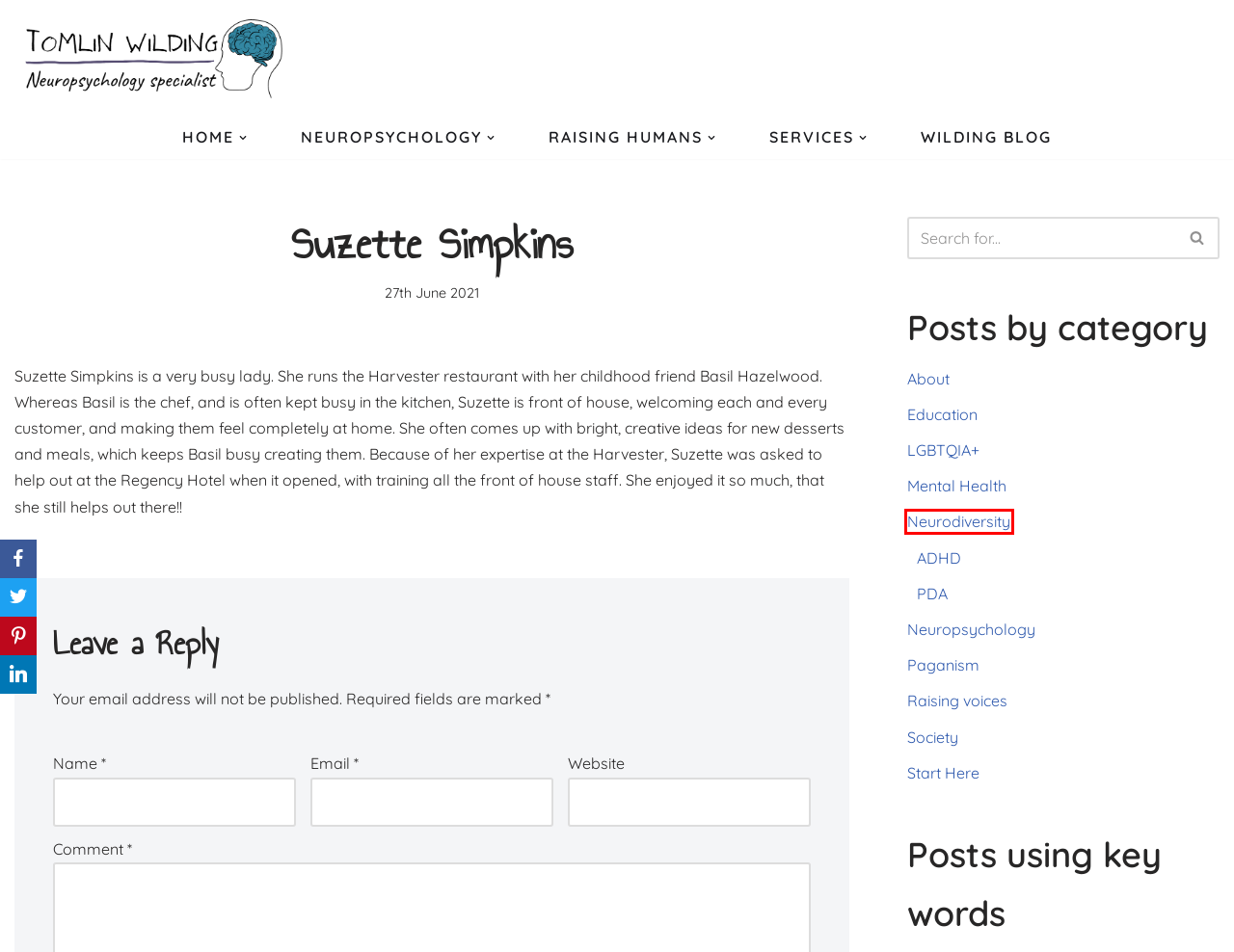Please examine the screenshot provided, which contains a red bounding box around a UI element. Select the webpage description that most accurately describes the new page displayed after clicking the highlighted element. Here are the candidates:
A. Start Here Archives - Tomlin Wilding
B. Education Archives - Tomlin Wilding
C. Society Archives - Tomlin Wilding
D. Neuropsychology - Tomlin Wilding
E. ADHD Archives - Tomlin Wilding
F. Neurodiversity Archives - Tomlin Wilding
G. Paganism Archives - Tomlin Wilding
H. Mental Health Archives - Tomlin Wilding

F